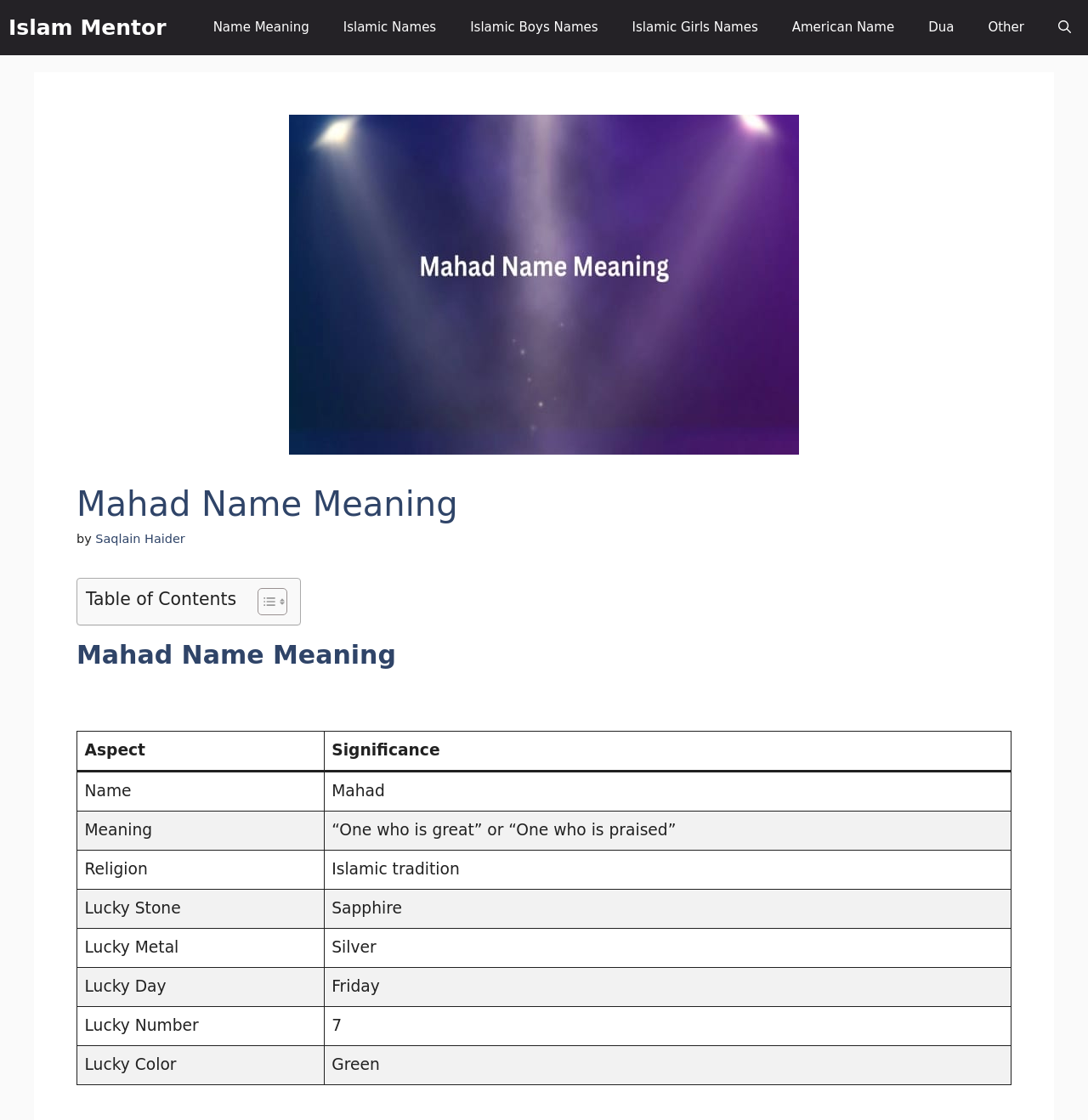Use a single word or phrase to respond to the question:
Who wrote the content about Mahad name meaning?

Saqlain Haider